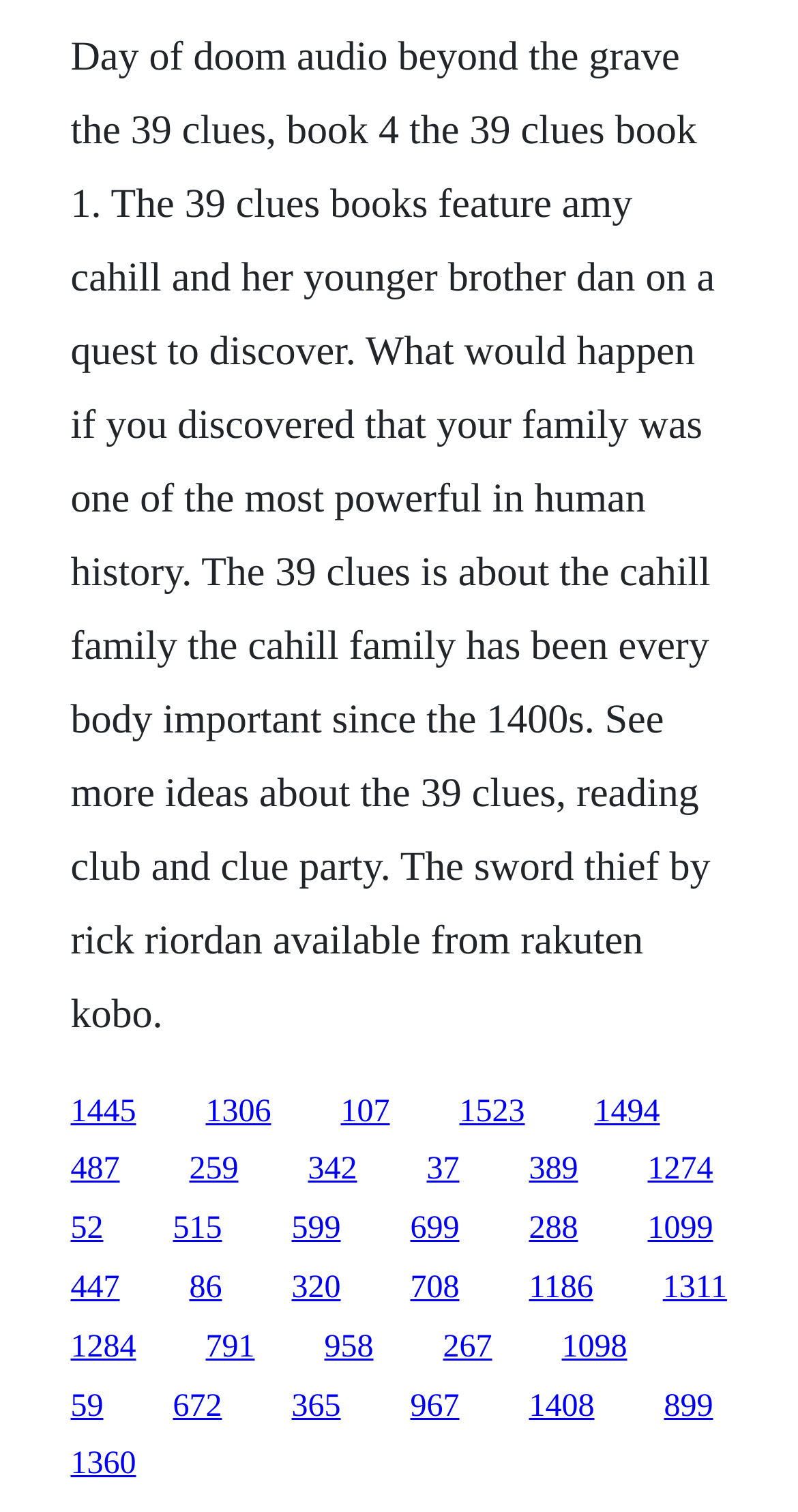Please respond to the question using a single word or phrase:
What is the name of the author mentioned?

Rick Riordan